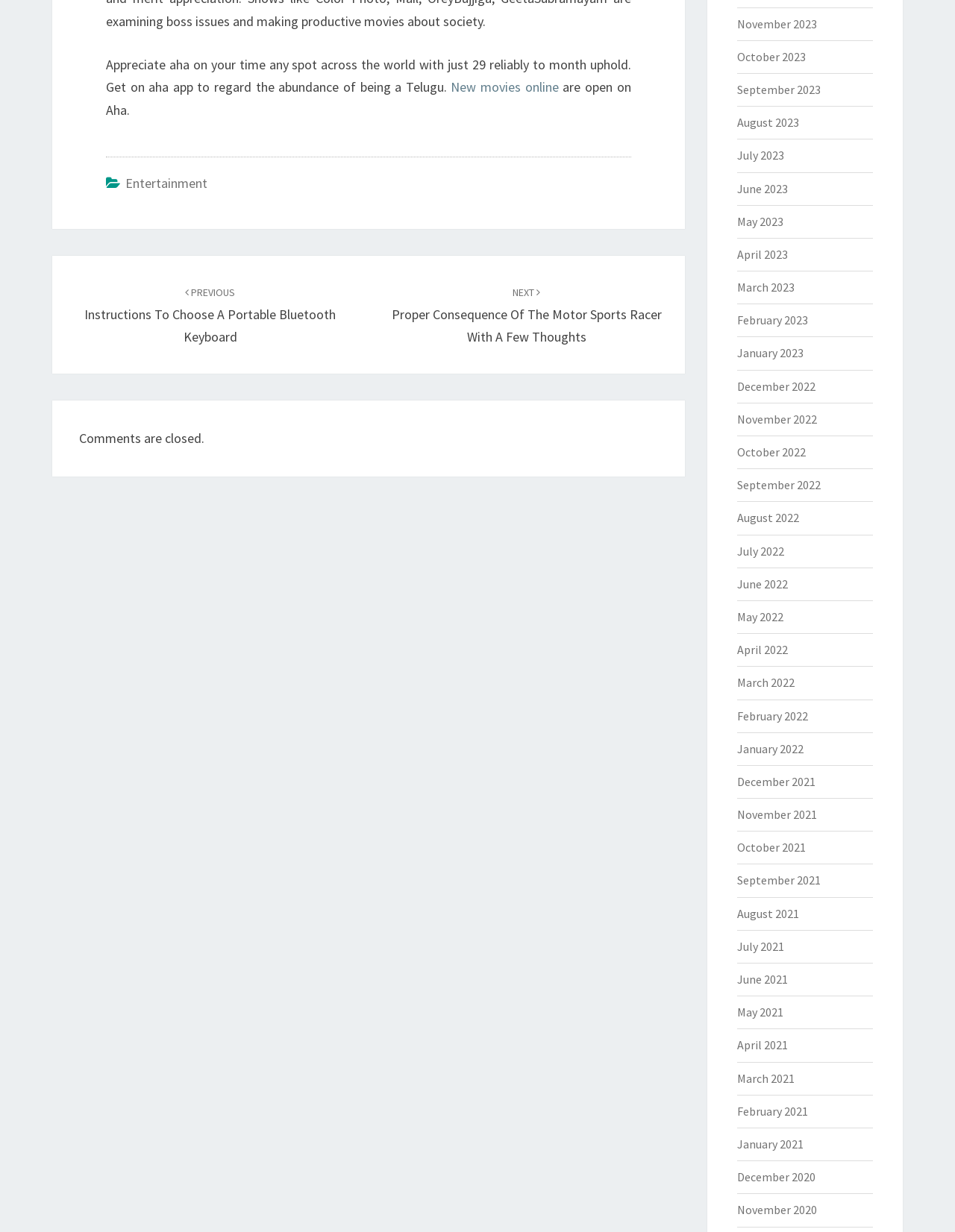What is the purpose of the links at the bottom right of the page?
Look at the image and answer with only one word or phrase.

Archive